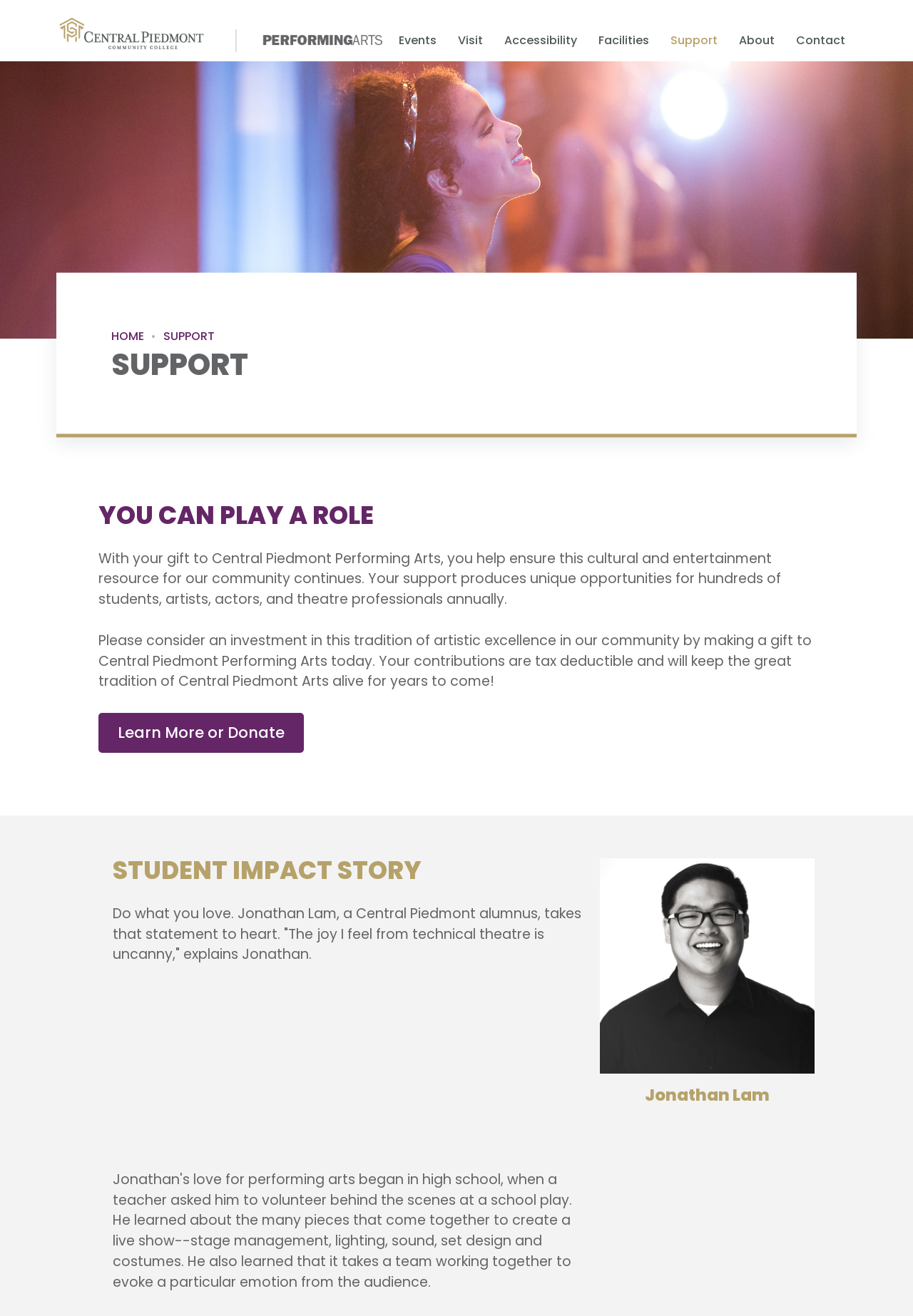Using the information in the image, could you please answer the following question in detail:
What is the purpose of Central Piedmont Performing Arts?

Based on the webpage content, it can be inferred that Central Piedmont Performing Arts is a cultural and entertainment resource for the community, and the purpose is to support this resource through gifts and donations.